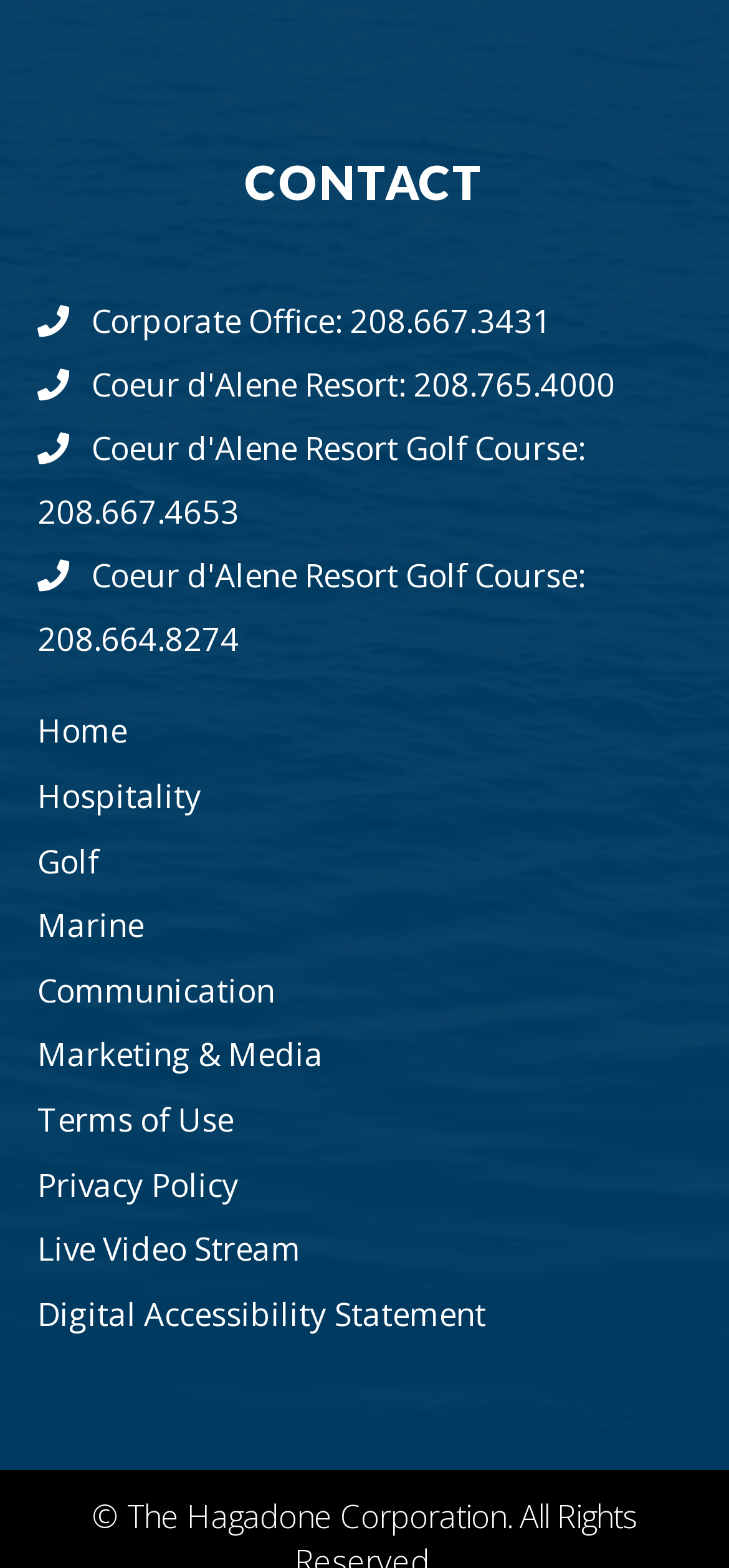Please identify the bounding box coordinates of the area I need to click to accomplish the following instruction: "View Terms of Use".

[0.051, 0.7, 0.321, 0.728]